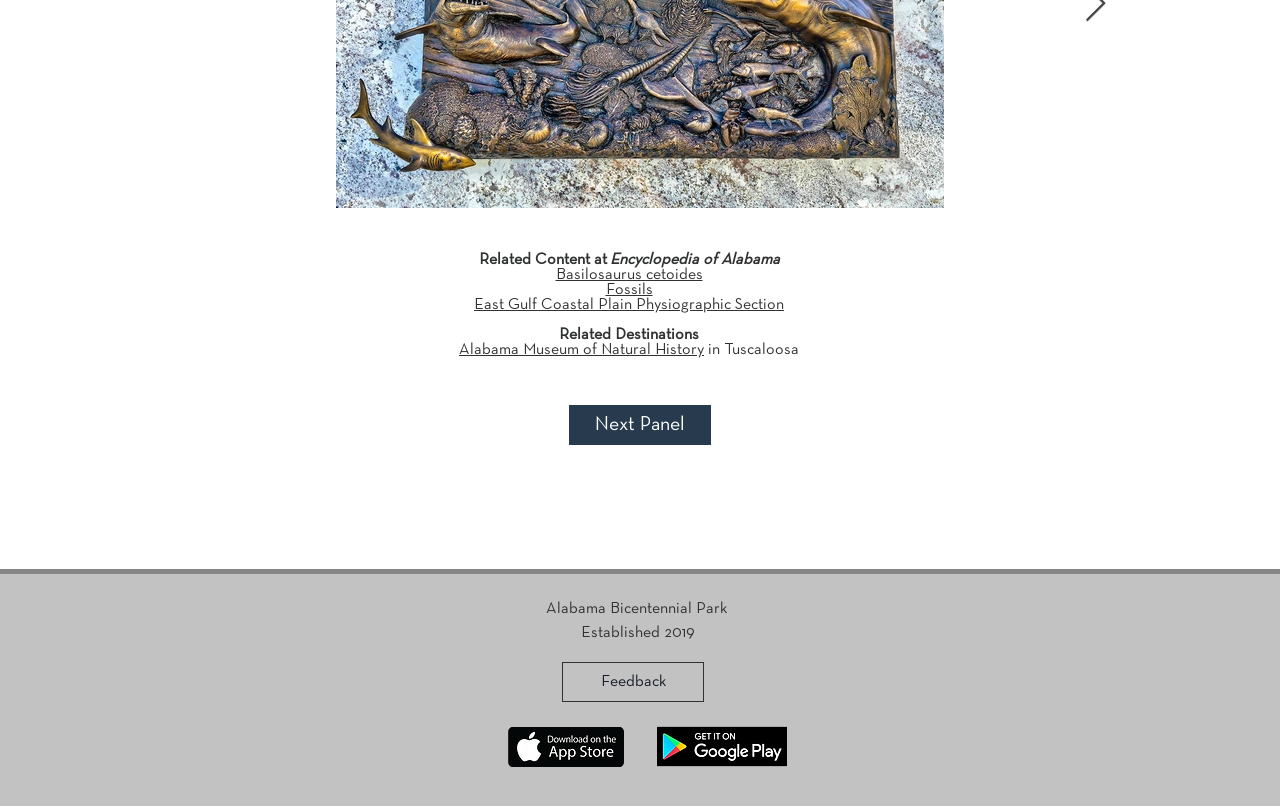Predict the bounding box for the UI component with the following description: "Fossils".

[0.473, 0.351, 0.51, 0.368]